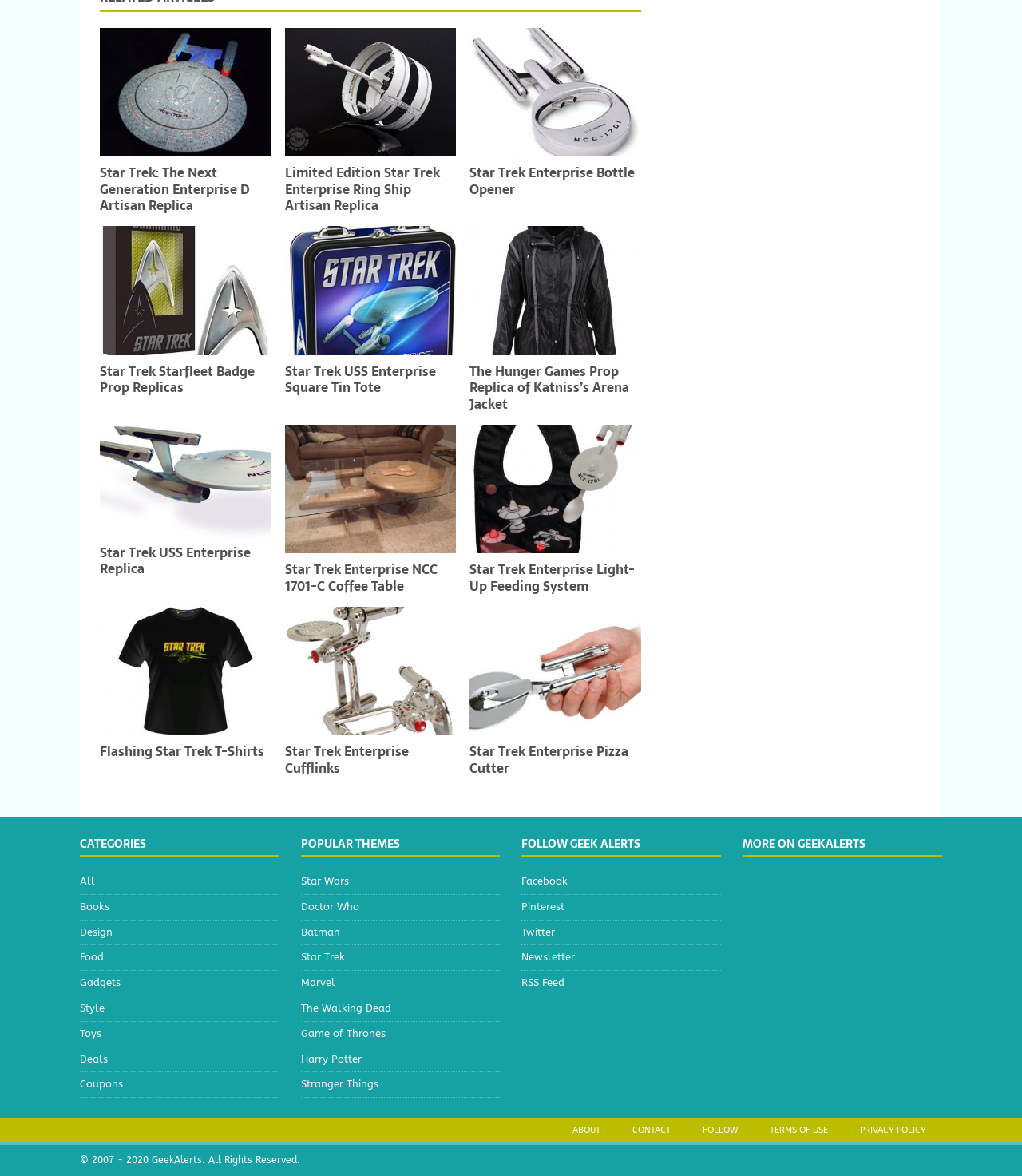Find the bounding box coordinates of the clickable region needed to perform the following instruction: "Click on Star Trek: The Next Generation Enterprise D Artisan Replica". The coordinates should be provided as four float numbers between 0 and 1, i.e., [left, top, right, bottom].

[0.098, 0.023, 0.265, 0.133]